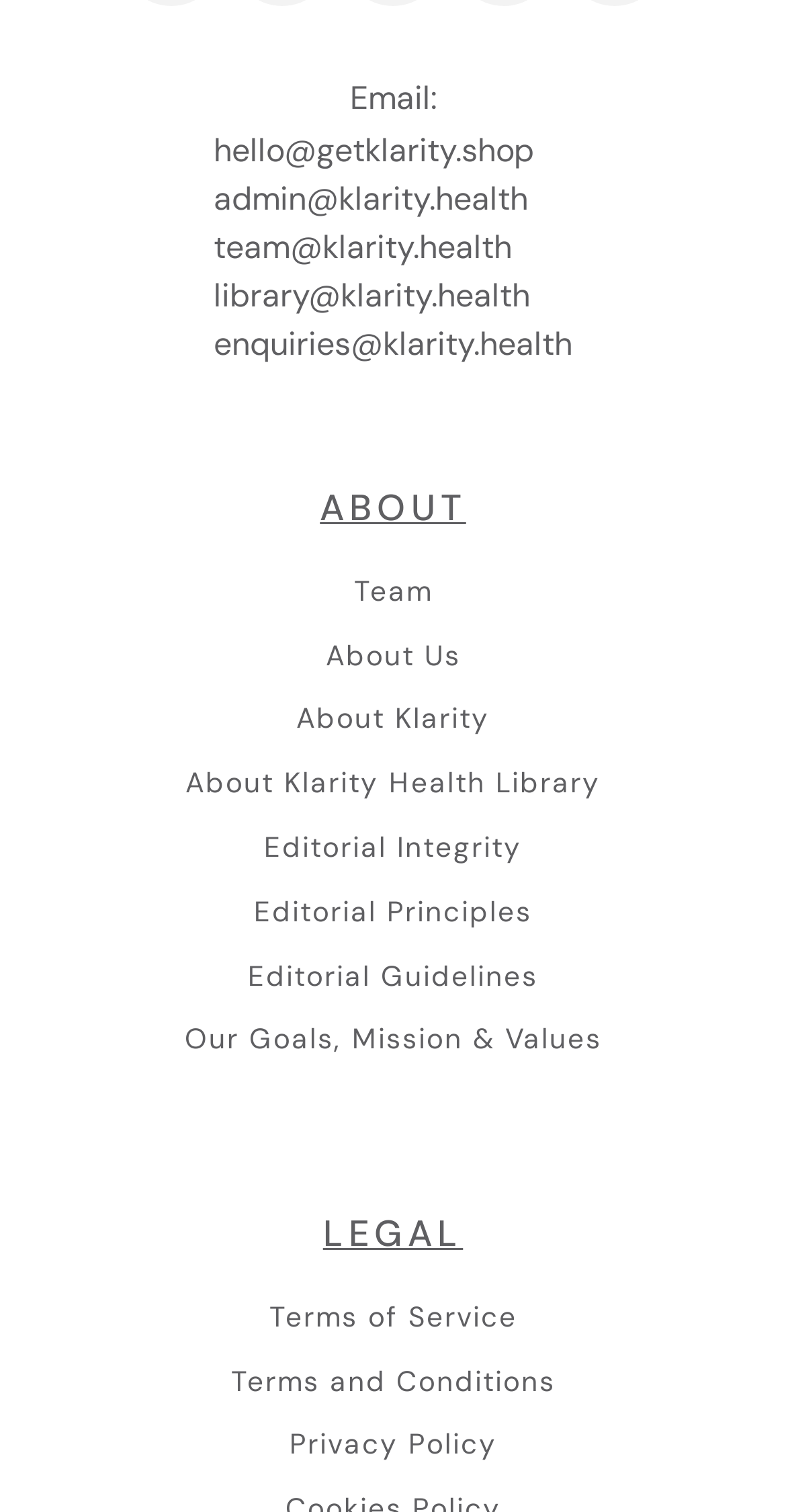Please respond in a single word or phrase: 
What is the position of the 'Email:' label?

Top-left